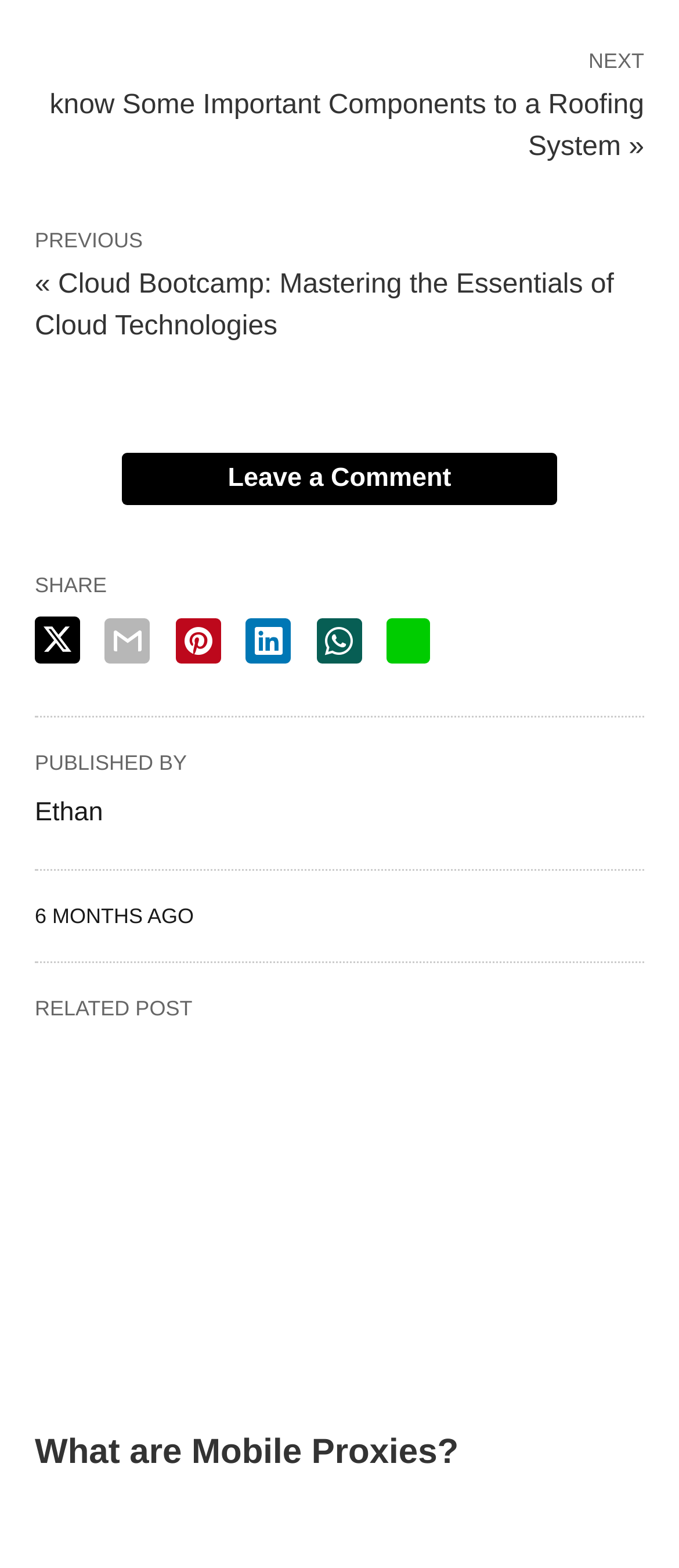What is the position of the 'Leave a Comment' link?
Please use the image to provide an in-depth answer to the question.

I compared the y1 and y2 coordinates of the 'Leave a Comment' link and the SHARE button, and found that the 'Leave a Comment' link has a smaller y1 and y2 value, indicating it is above the SHARE button.